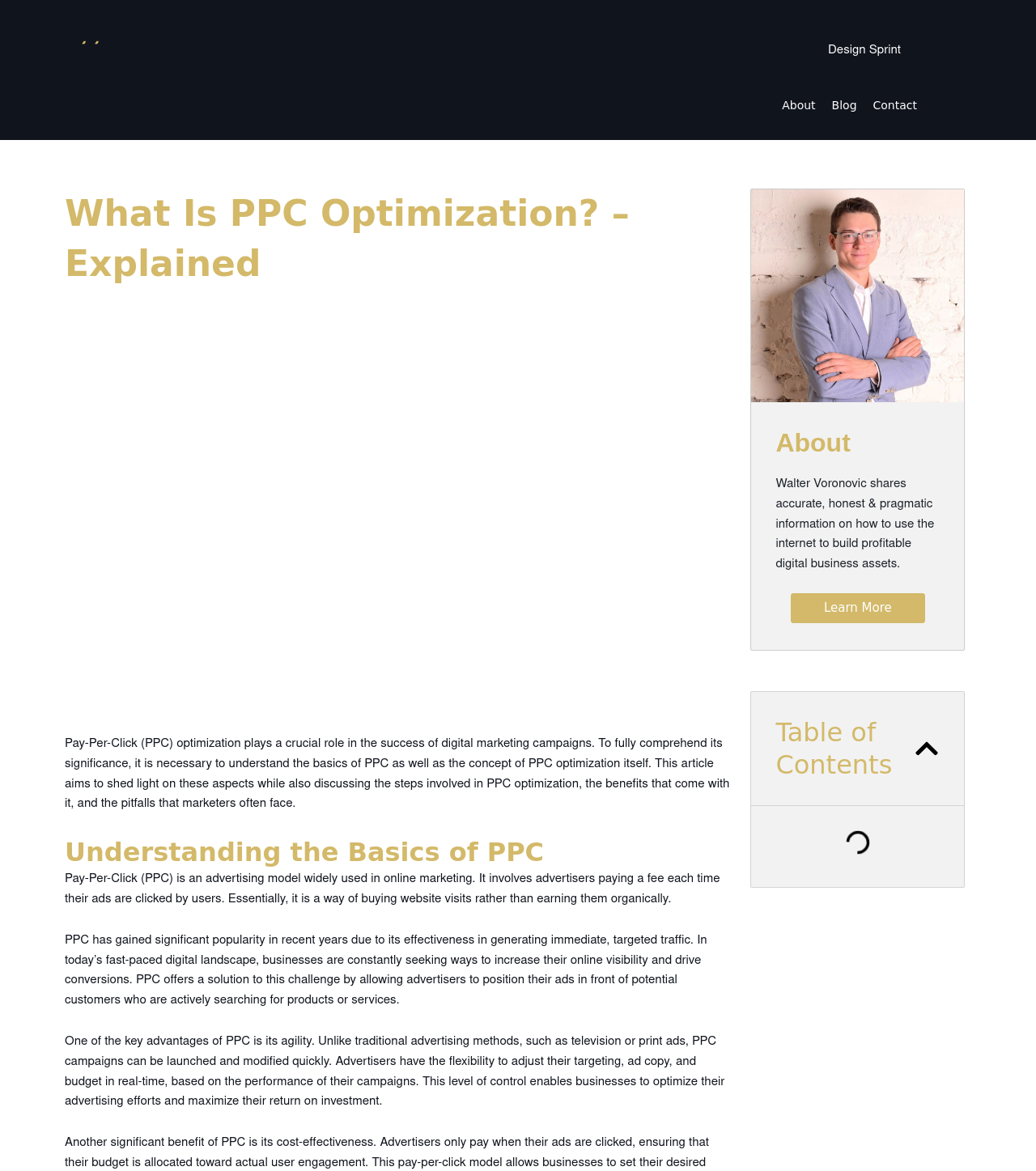What is PPC optimization?
Look at the image and answer with only one word or phrase.

Crucial role in digital marketing